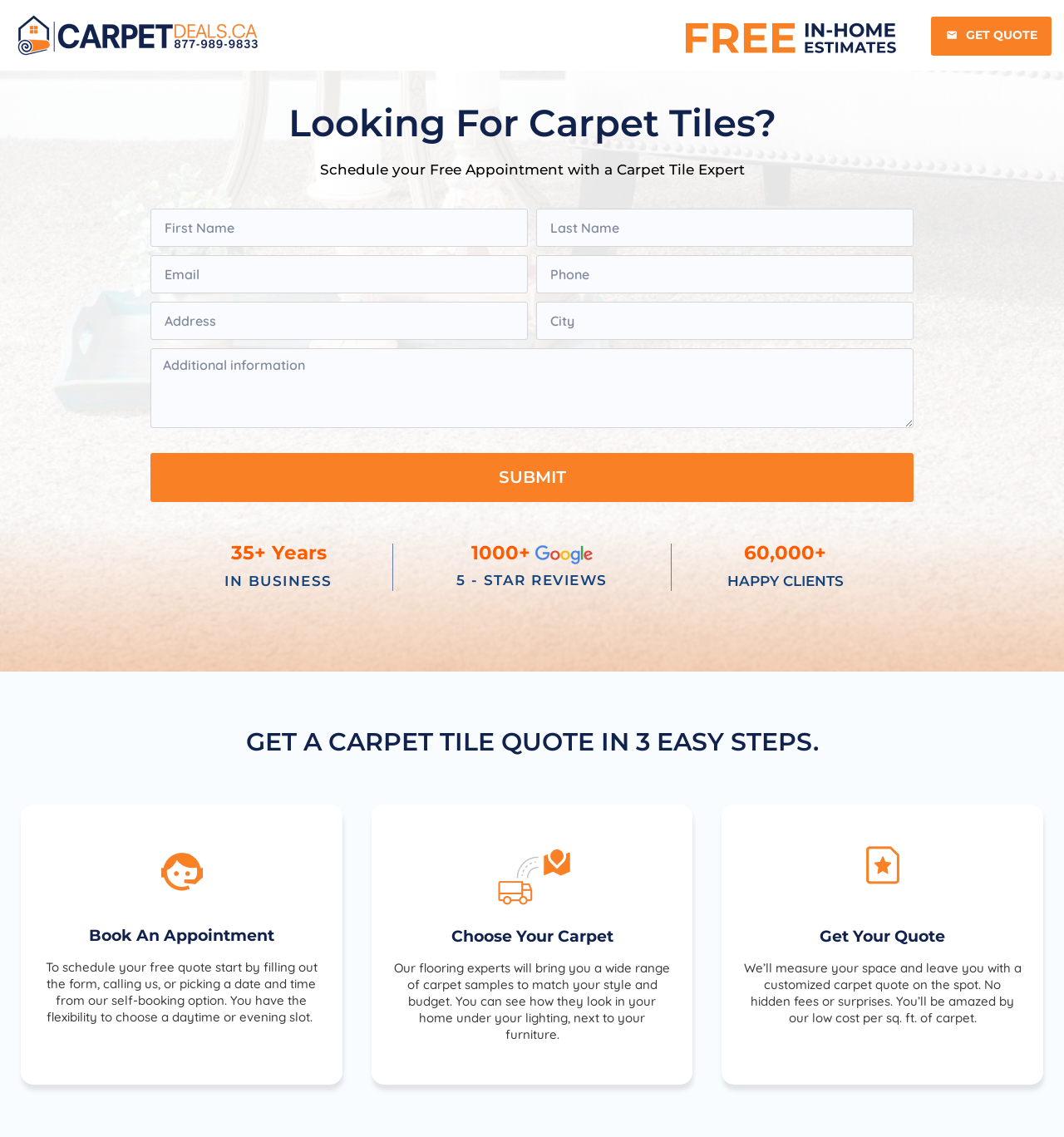Generate a comprehensive description of the webpage.

This webpage is about carpet tiles, with a prominent call-to-action to schedule a free appointment with a carpet tile expert. At the top, there is a link to get a quote, accompanied by a small image. Below this, a heading "Looking For Carpet Tiles?" is displayed, followed by a brief description "Schedule your Free Appointment with a Carpet Tile Expert". 

A form is provided to fill out, consisting of six text boxes to input first name, last name, email, phone, address, and city, as well as an optional text box for additional information. A "SUBMIT" button is located at the bottom of the form.

On the left side, there are three headings highlighting the company's credentials: "35+ Years IN BUSINESS", "1000+ 5 - STAR REVIEWS", and "60,000+ HAPPY CLIENTS". 

Further down, a heading "GET A CARPET TILE QUOTE IN 3 EASY STEPS" is displayed, followed by three sections explaining the steps to get a quote. Each step has a heading, a figure, and a brief description. The steps are "Book An Appointment", "Choose Your Carpet", and "Get Your Quote". The descriptions provide more information about what to expect during each step.